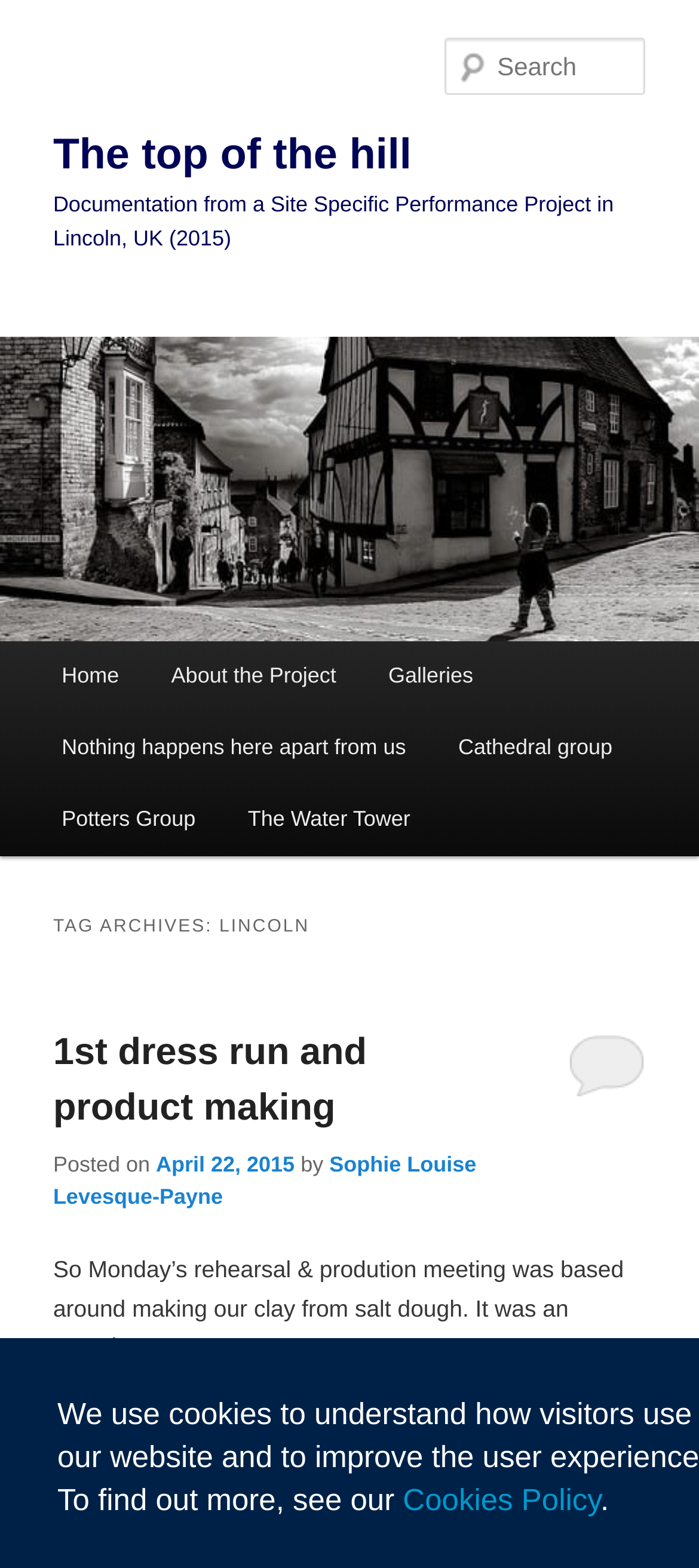Please indicate the bounding box coordinates for the clickable area to complete the following task: "Search for something". The coordinates should be specified as four float numbers between 0 and 1, i.e., [left, top, right, bottom].

[0.637, 0.024, 0.924, 0.061]